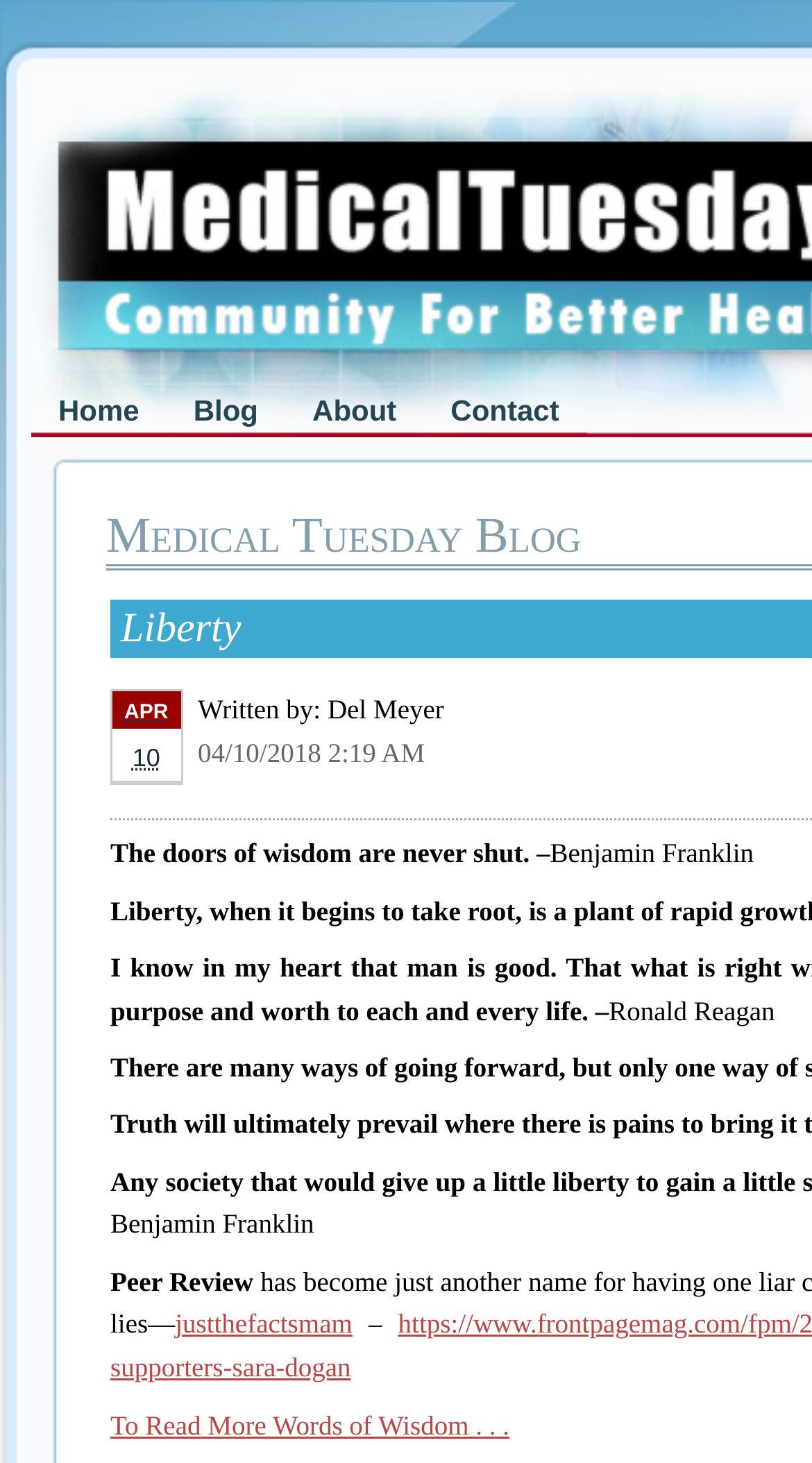Please provide a short answer using a single word or phrase for the question:
What is the name of the website?

MedicalTuesday.Net